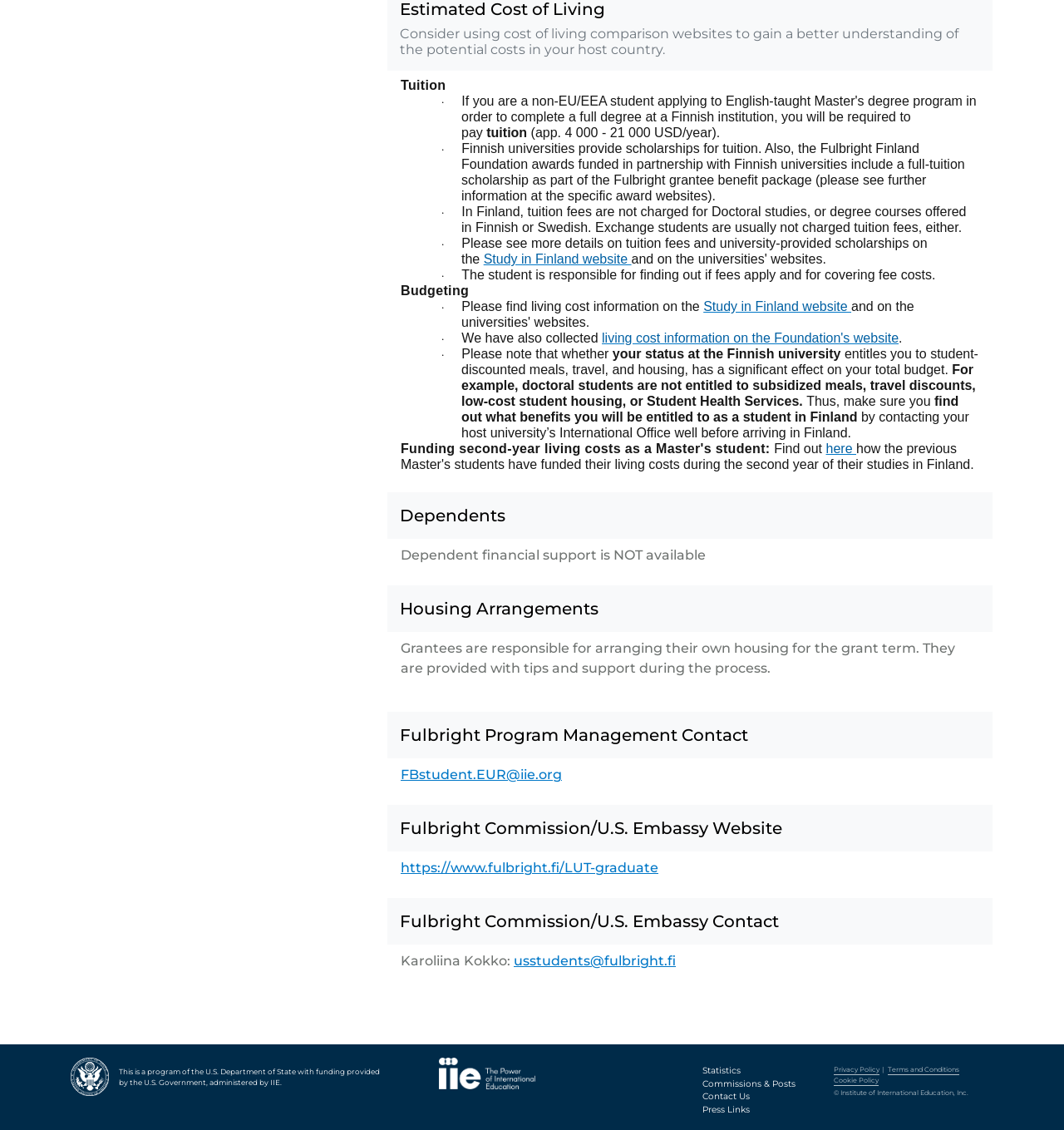Give a concise answer of one word or phrase to the question: 
Who provides scholarships for tuition in Finland?

Finnish universities and Fulbright Finland Foundation